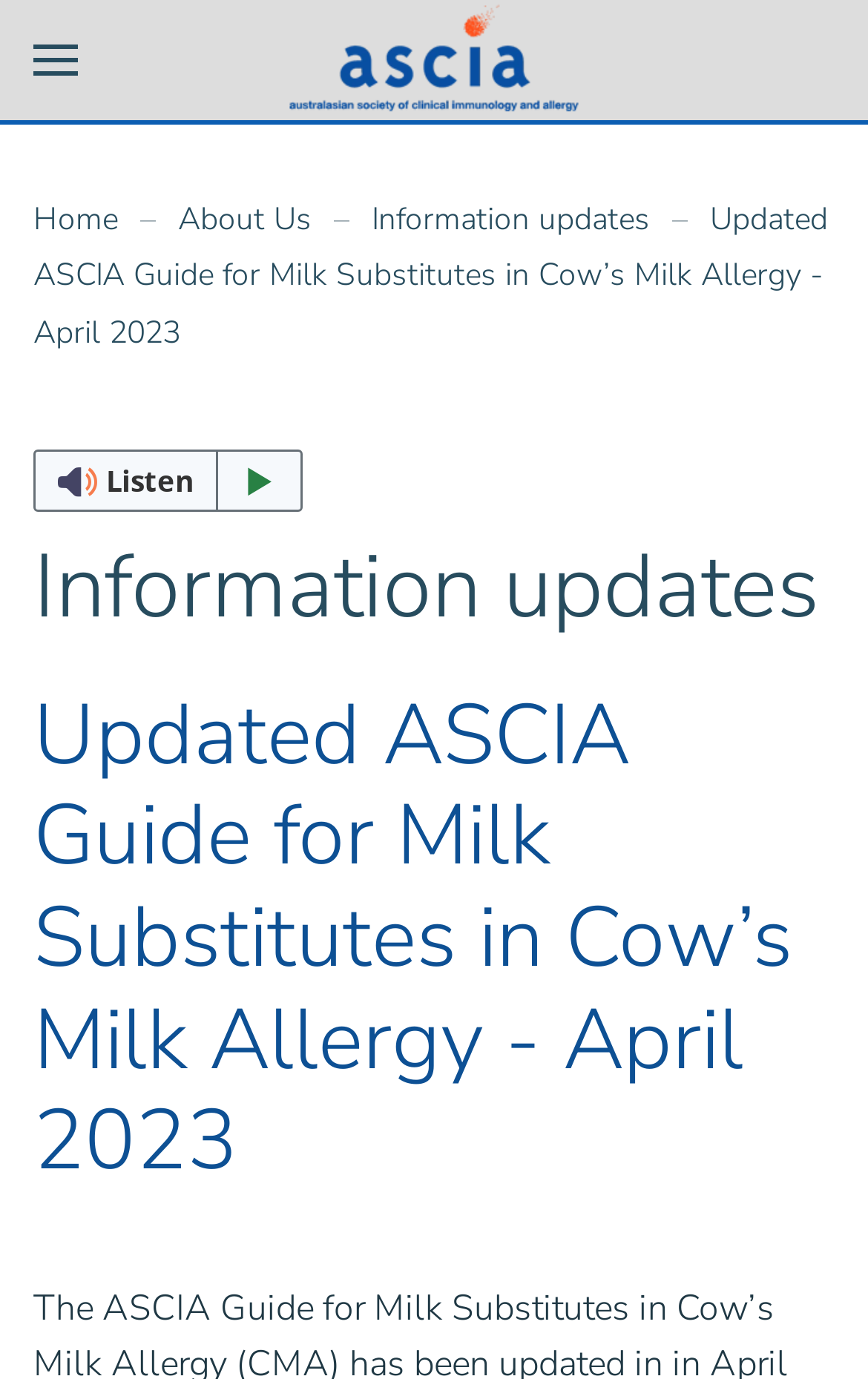What is the date of the updated ASCIA guide?
Observe the image and answer the question with a one-word or short phrase response.

April 2023